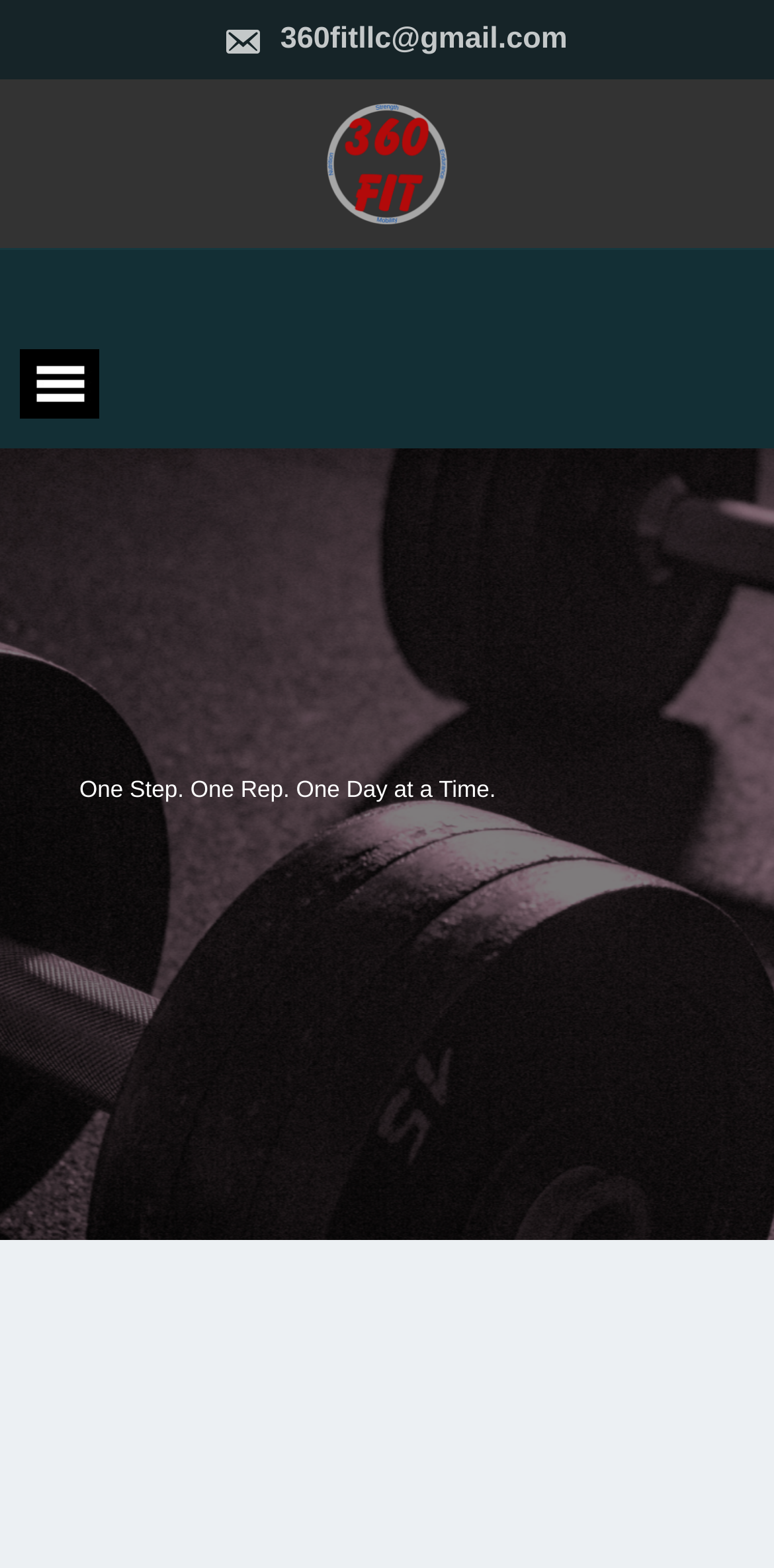Using details from the image, please answer the following question comprehensively:
What is the topic of the link on the right?

I found the topic of the link by looking at the link element with the text 'Static Stretching' which is located on the right side of the webpage.